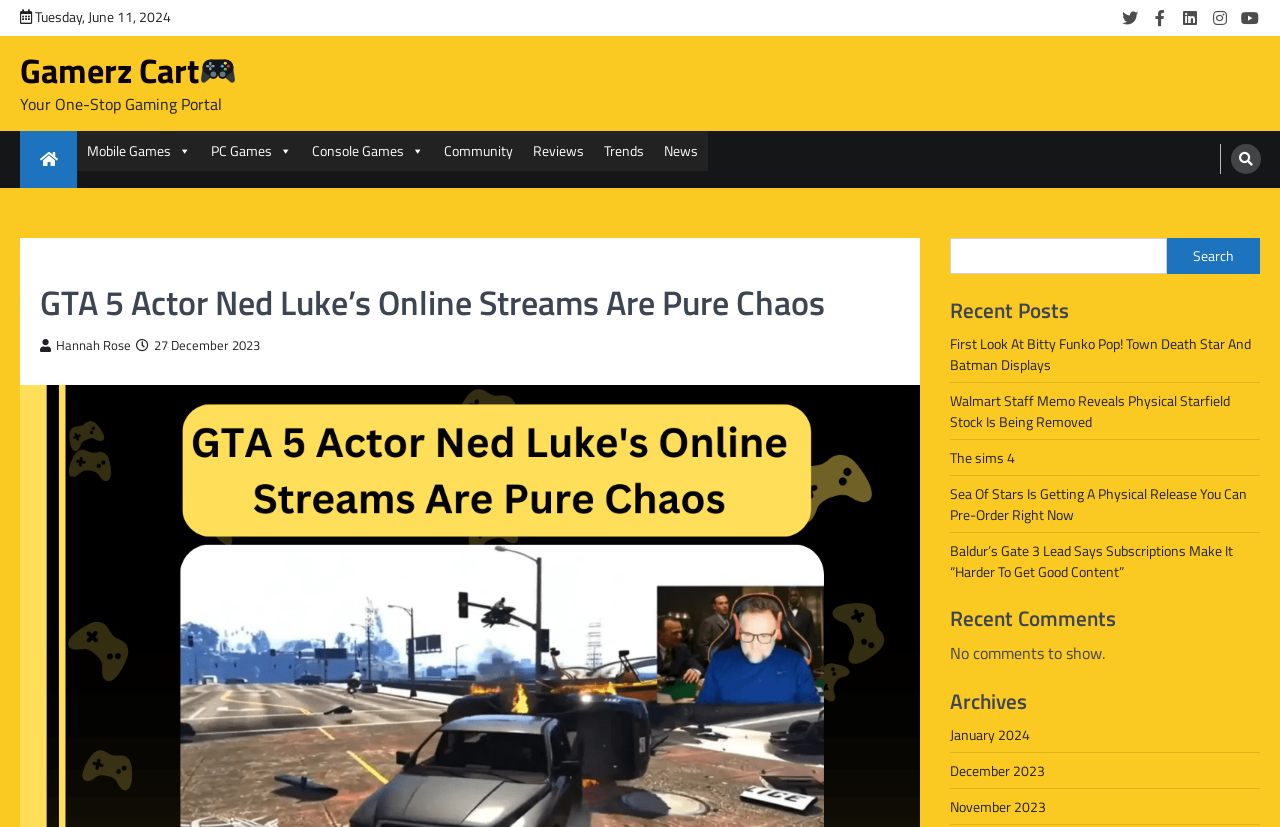Based on the element description: "27 December 202327 December 2023", identify the UI element and provide its bounding box coordinates. Use four float numbers between 0 and 1, [left, top, right, bottom].

[0.106, 0.407, 0.203, 0.43]